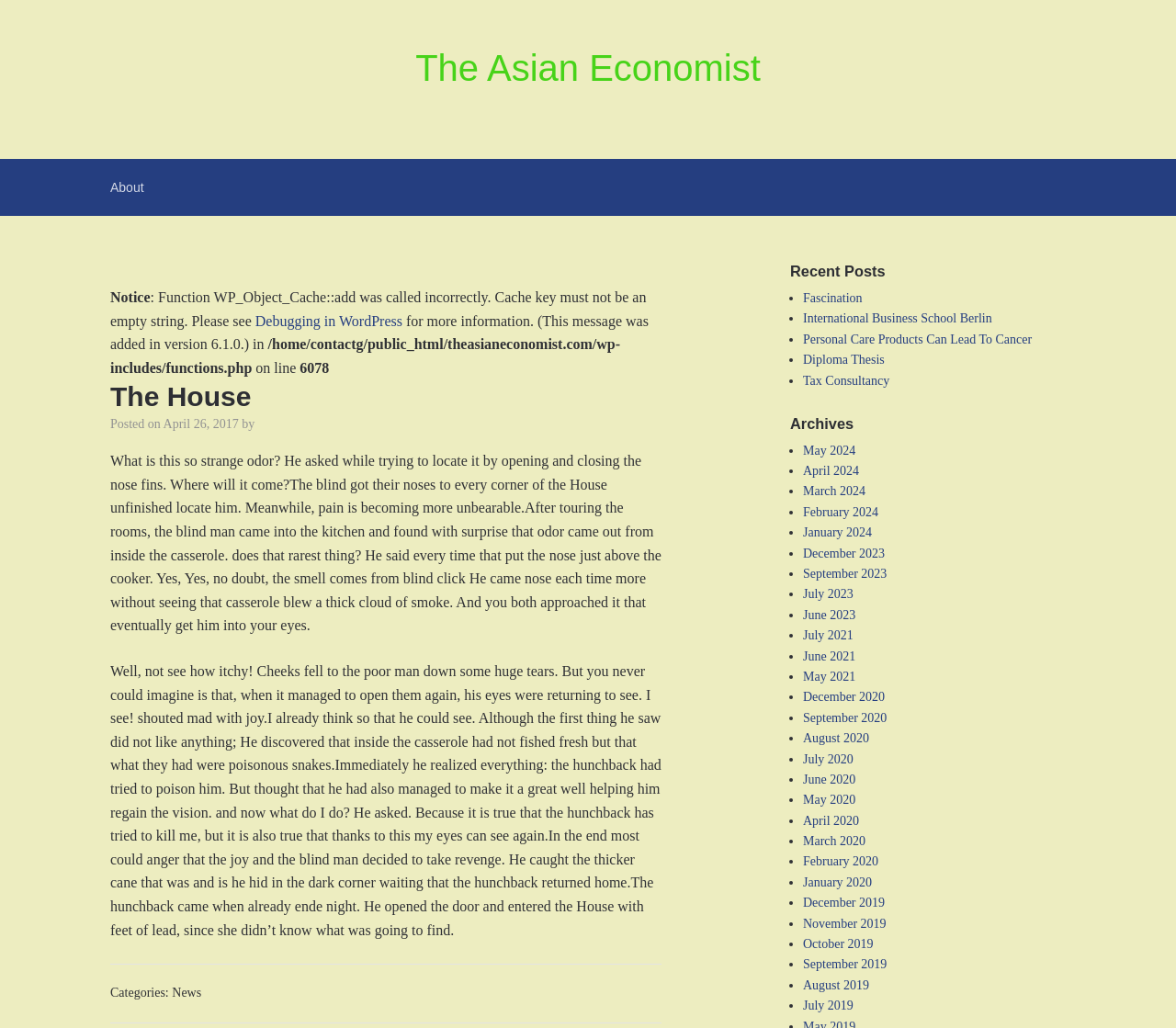Please indicate the bounding box coordinates for the clickable area to complete the following task: "view recent posts". The coordinates should be specified as four float numbers between 0 and 1, i.e., [left, top, right, bottom].

[0.672, 0.255, 0.906, 0.273]